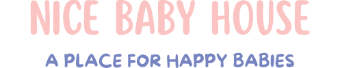Using the details in the image, give a detailed response to the question below:
What is the tone conveyed by the typography?

The stylized text is designed to communicate warmth and friendliness, reflecting a welcoming atmosphere for parents and their children, which is essential for a brand that caters to babies and young children.